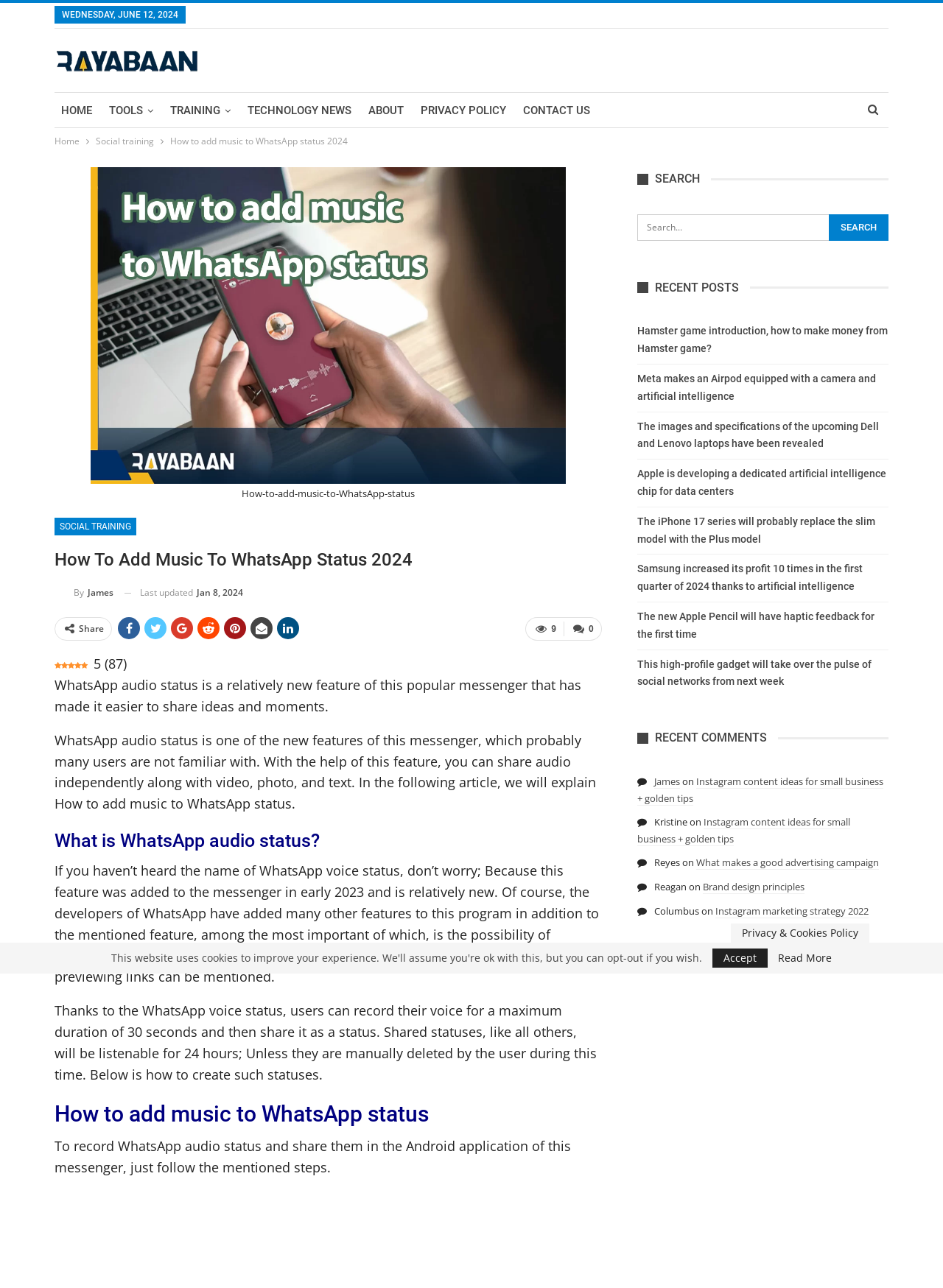Provide a thorough description of the webpage's content and layout.

This webpage is about learning how to add music to WhatsApp status, a relatively new feature of the popular messenger. At the top, there is a date "WEDNESDAY, JUNE 12, 2024" and a logo "Rayabranding" with a link to the brand's website. Below the logo, there are several navigation links, including "HOME", "TOOLS", "TRAINING", "TECHNOLOGY NEWS", "ABOUT", "PRIVACY POLICY", and "CONTACT US".

The main content of the webpage is divided into sections. The first section has a heading "How To Add Music To WhatsApp Status 2024" and a figure with a link to the article. Below the figure, there is a brief introduction to WhatsApp audio status, a new feature that allows users to share audio independently along with video, photo, and text.

The next section has a heading "What is WhatsApp audio status?" and explains that this feature was added to the messenger in early 2023. It also mentions other features of WhatsApp, such as selecting status contacts, recording feedback, and previewing links.

The following section has a heading "How to add music to WhatsApp status" and provides step-by-step instructions on how to record and share WhatsApp audio status in the Android application.

On the right side of the webpage, there is a sidebar with several sections, including "SEARCH", "RECENT POSTS", and "RECENT COMMENTS". The "RECENT POSTS" section lists several article titles with links, such as "Hamster game introduction, how to make money from Hamster game?" and "Meta makes an Airpod equipped with a camera and artificial intelligence". The "RECENT COMMENTS" section lists several comments with links to the articles and the names of the commenters.

At the bottom of the webpage, there are several links, including "Accept", "Read More", and "Privacy & Cookies Policy".